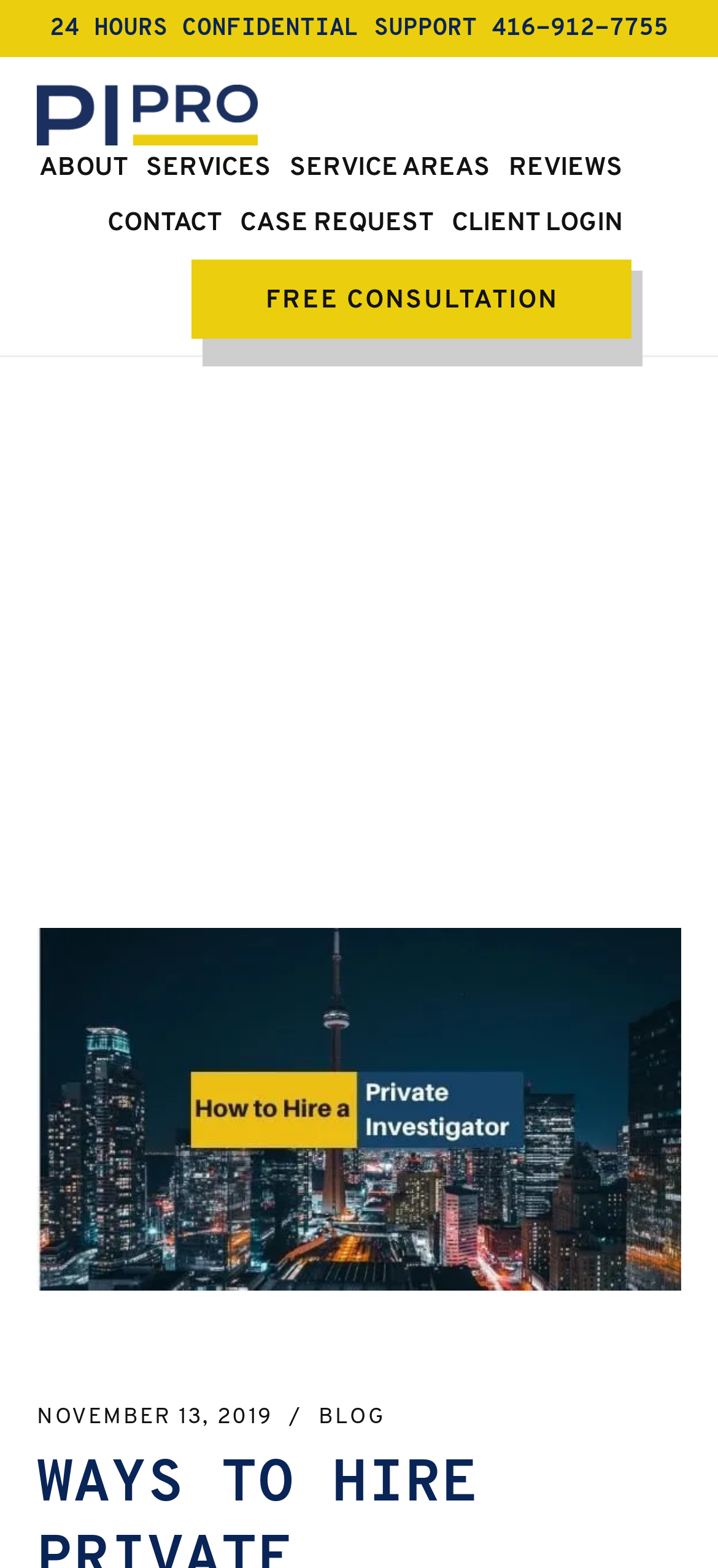Identify the bounding box coordinates for the region of the element that should be clicked to carry out the instruction: "Call for 24 hours confidential support". The bounding box coordinates should be four float numbers between 0 and 1, i.e., [left, top, right, bottom].

[0.685, 0.011, 0.931, 0.026]